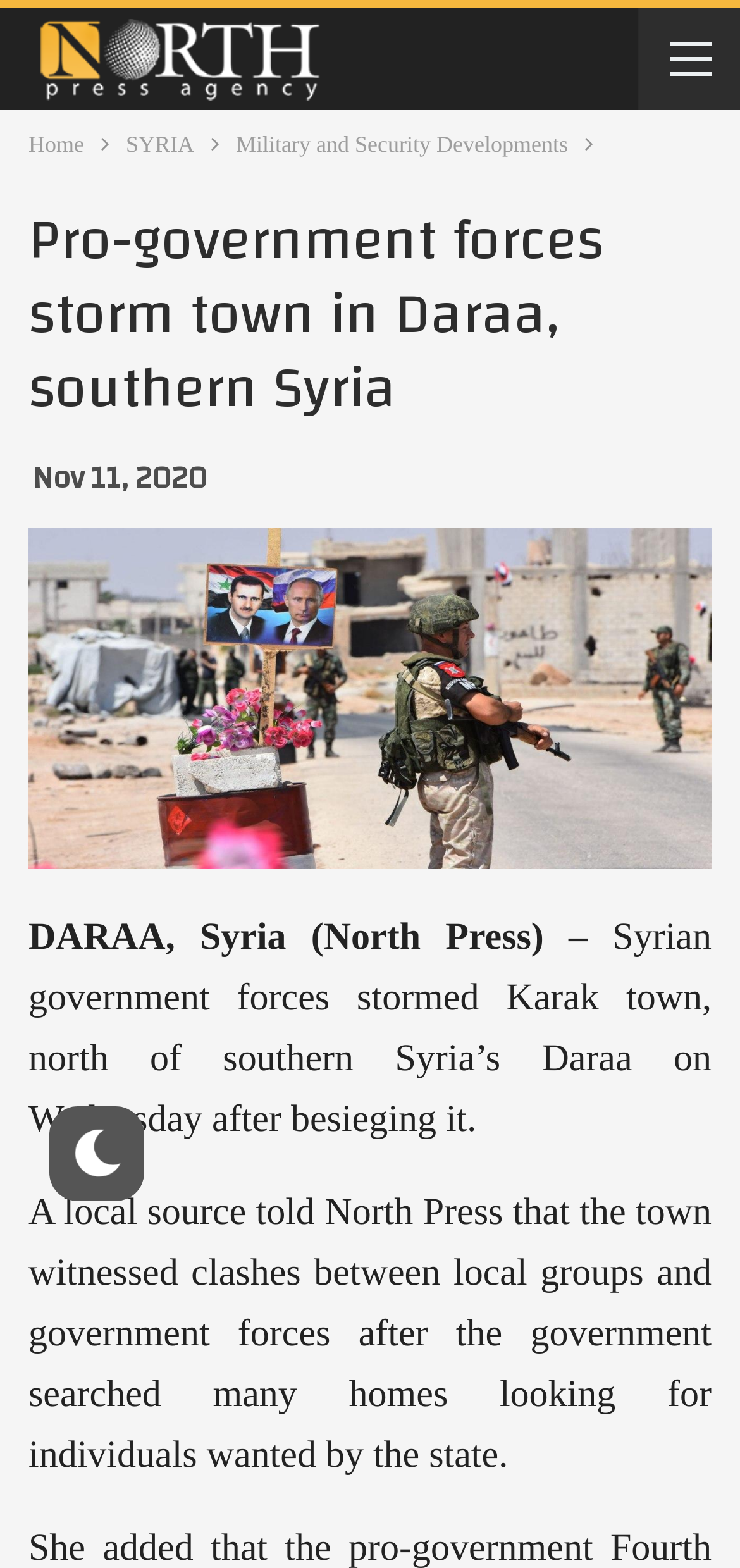What is the source of the information in the article?
Based on the screenshot, provide a one-word or short-phrase response.

A local source